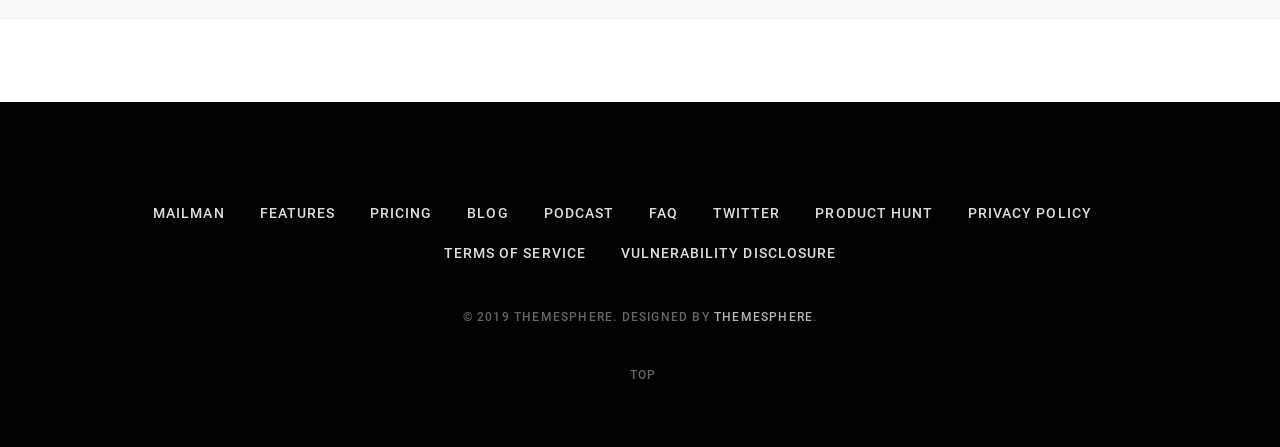Determine the bounding box for the UI element described here: "Features".

[0.203, 0.459, 0.262, 0.495]